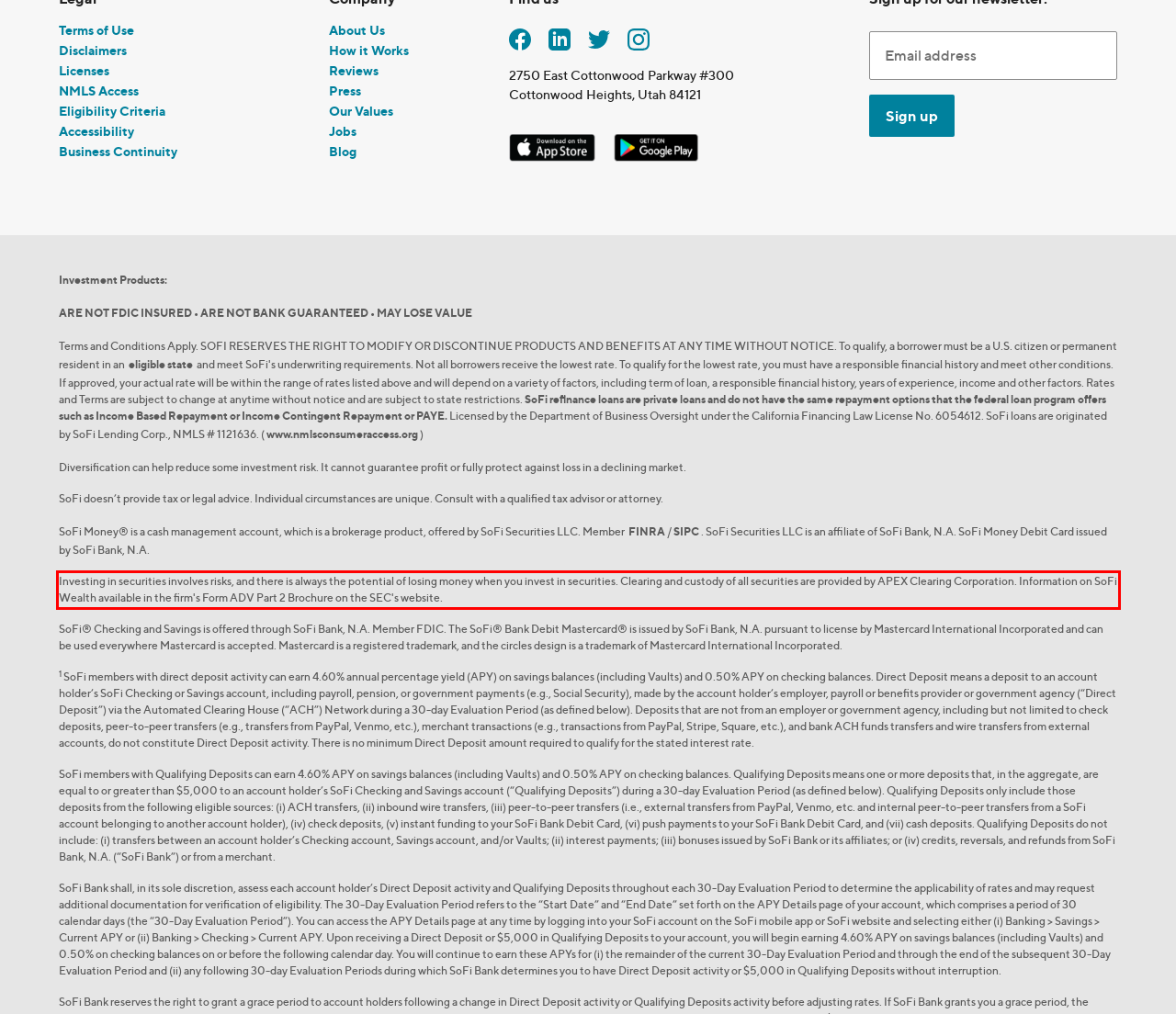You have a screenshot of a webpage, and there is a red bounding box around a UI element. Utilize OCR to extract the text within this red bounding box.

Investing in securities involves risks, and there is always the potential of losing money when you invest in securities. Clearing and custody of all securities are provided by APEX Clearing Corporation. Information on SoFi Wealth available in the firm's Form ADV Part 2 Brochure on the SEC's website.